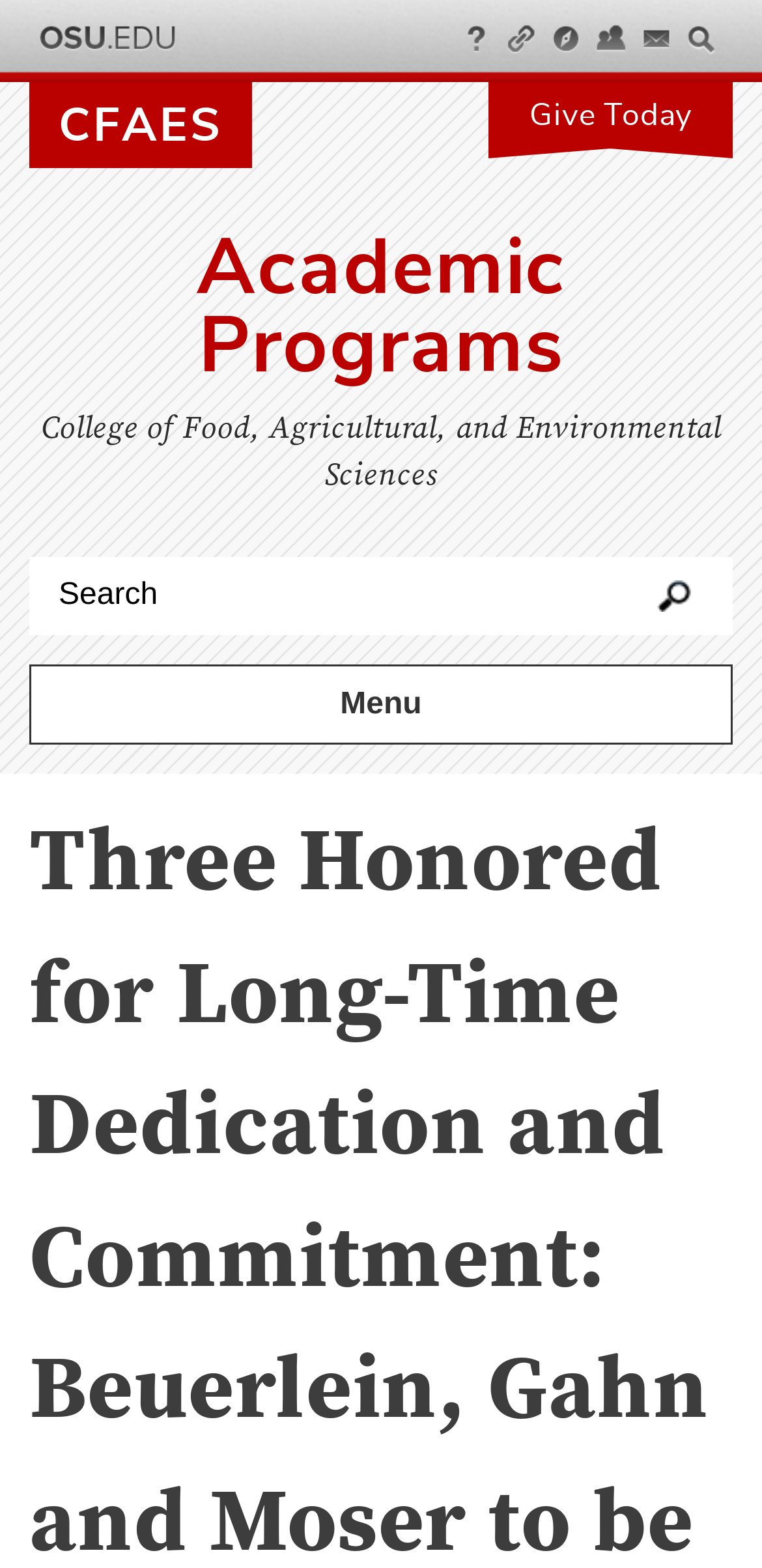Elaborate on the different components and information displayed on the webpage.

The webpage appears to be an article page from the College of Food, Agricultural, and Environmental Sciences (CFAES) at The Ohio State University. 

At the top left of the page, there is a link to "The Ohio State University" and a link to "CFAES" next to it. On the top right, there are several links, including "Help", "BuckeyeLink", "Map", "Find People", "Webmail", and "Search Ohio State". 

Below these links, there is a prominent link to "Give Today" on the top right. On the top left, there is a group of links, including "Academic Programs", which is the current page. 

The main content of the page starts with a heading that says "Three Honored for Long-Time Dedication and Commitment: Beuerlein, Gahn and Moser to be Inducted into Farm Science Review Hall of Fame | Academic Programs". 

Below the heading, there is a search form with a text box and a search button. On the top right of the search form, there is a button labeled "Menu" that controls the primary navigation menu. 

The main article content is not explicitly described in the accessibility tree, but based on the meta description, it appears to be about three individuals, Jim Beuerlein, Michael Gahn, and another person, being inducted into the Farm Science Review Hall of Fame.